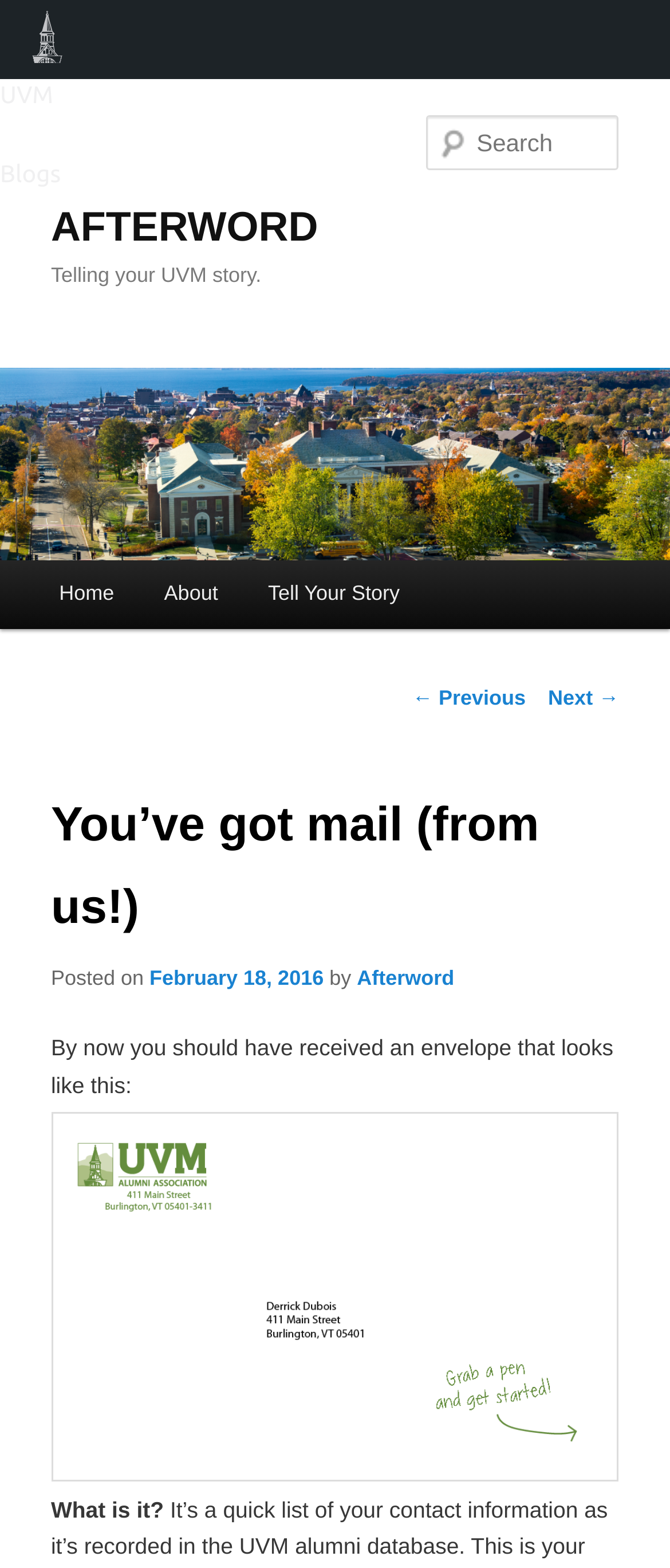Give a concise answer of one word or phrase to the question: 
What is the title of the subheading?

AFTERWORD